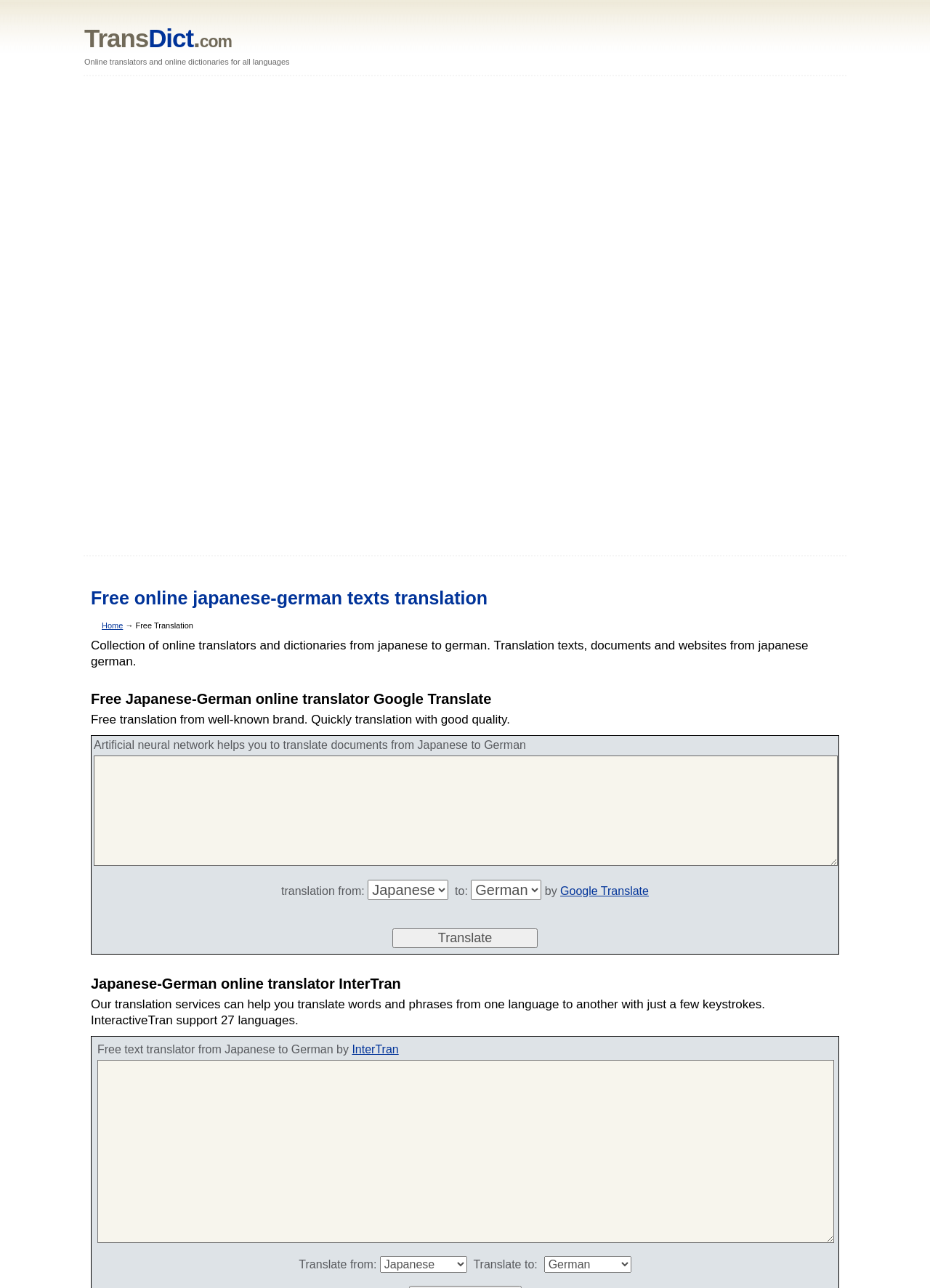Please answer the following question using a single word or phrase: 
What is the purpose of this website?

Translate texts